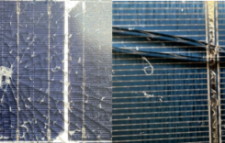What is the context of the image?
Please look at the screenshot and answer in one word or a short phrase.

Photovoltaic systems